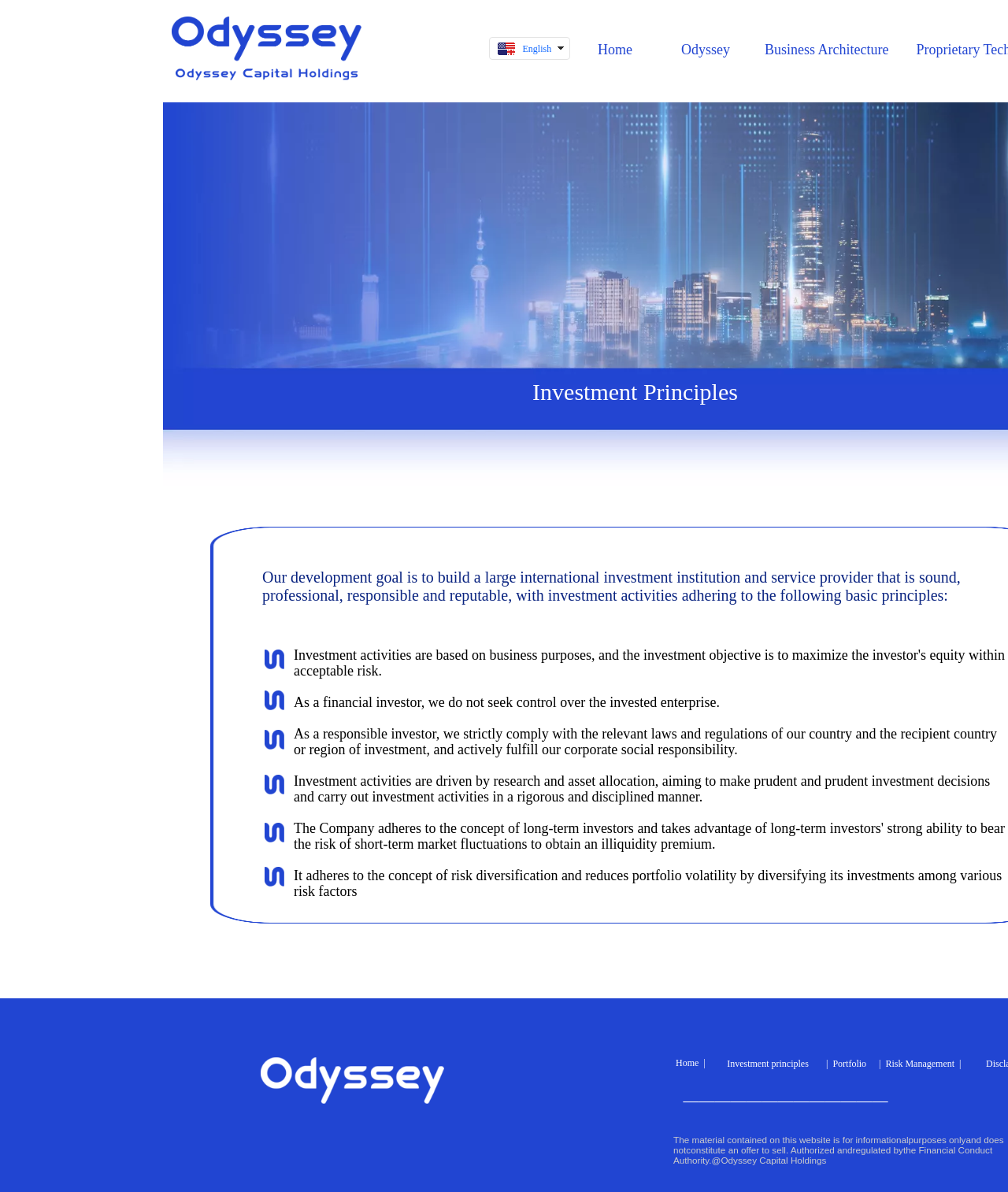Please identify the bounding box coordinates of the element that needs to be clicked to execute the following command: "Click on Odyssey". Provide the bounding box using four float numbers between 0 and 1, formatted as [left, top, right, bottom].

[0.538, 0.009, 0.601, 0.075]